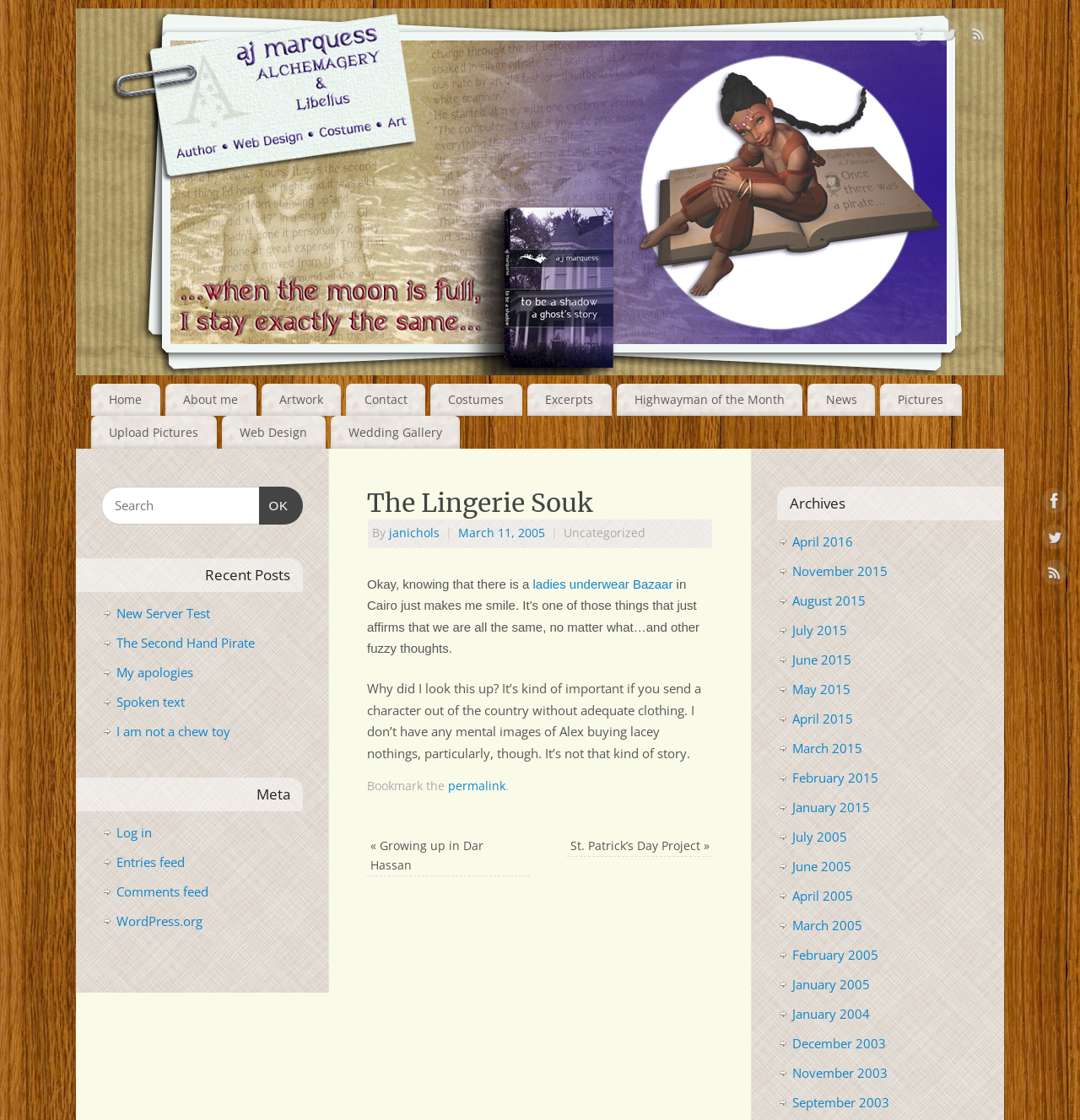Extract the bounding box coordinates of the UI element described: "http://koyil.org". Provide the coordinates in the format [left, top, right, bottom] with values ranging from 0 to 1.

None